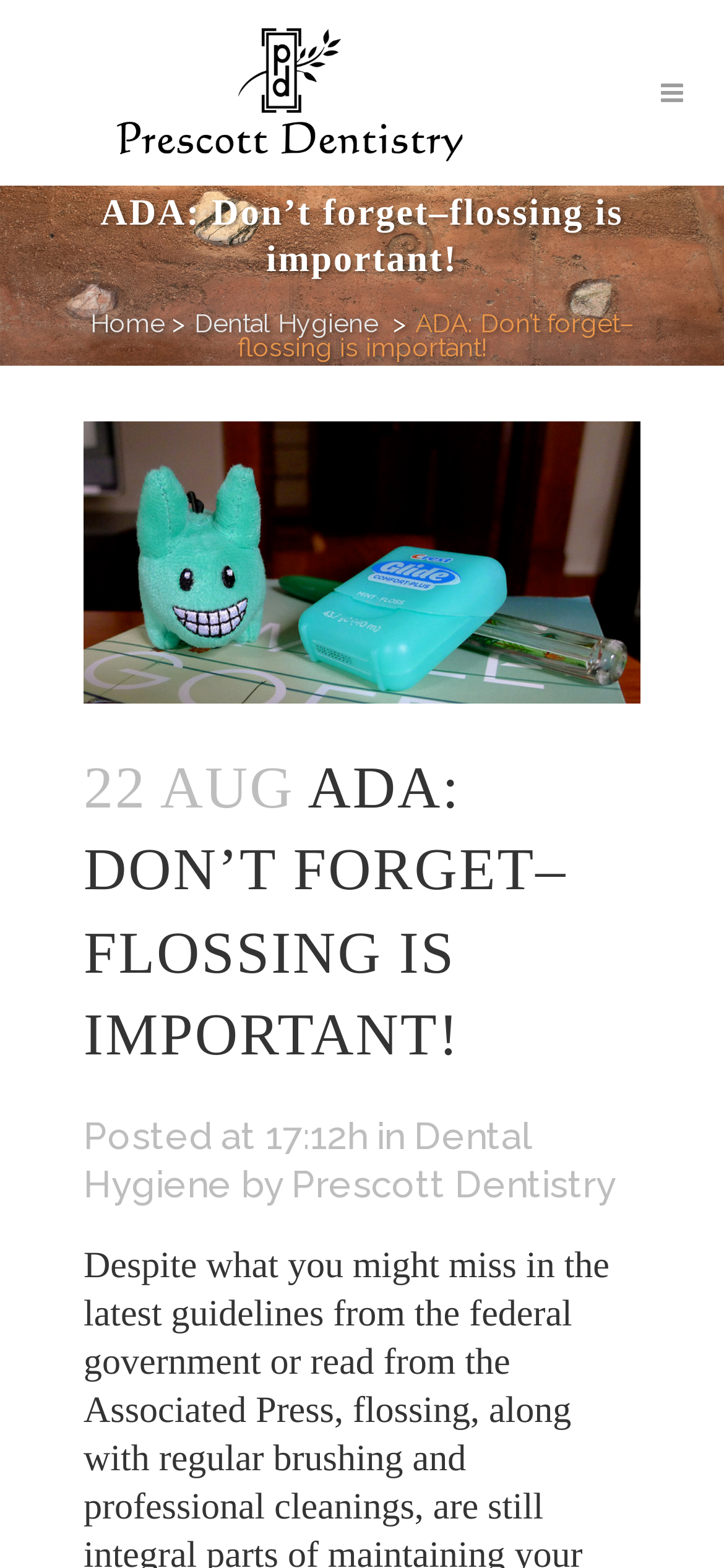What is the logo of the website?
Provide a short answer using one word or a brief phrase based on the image.

Logo